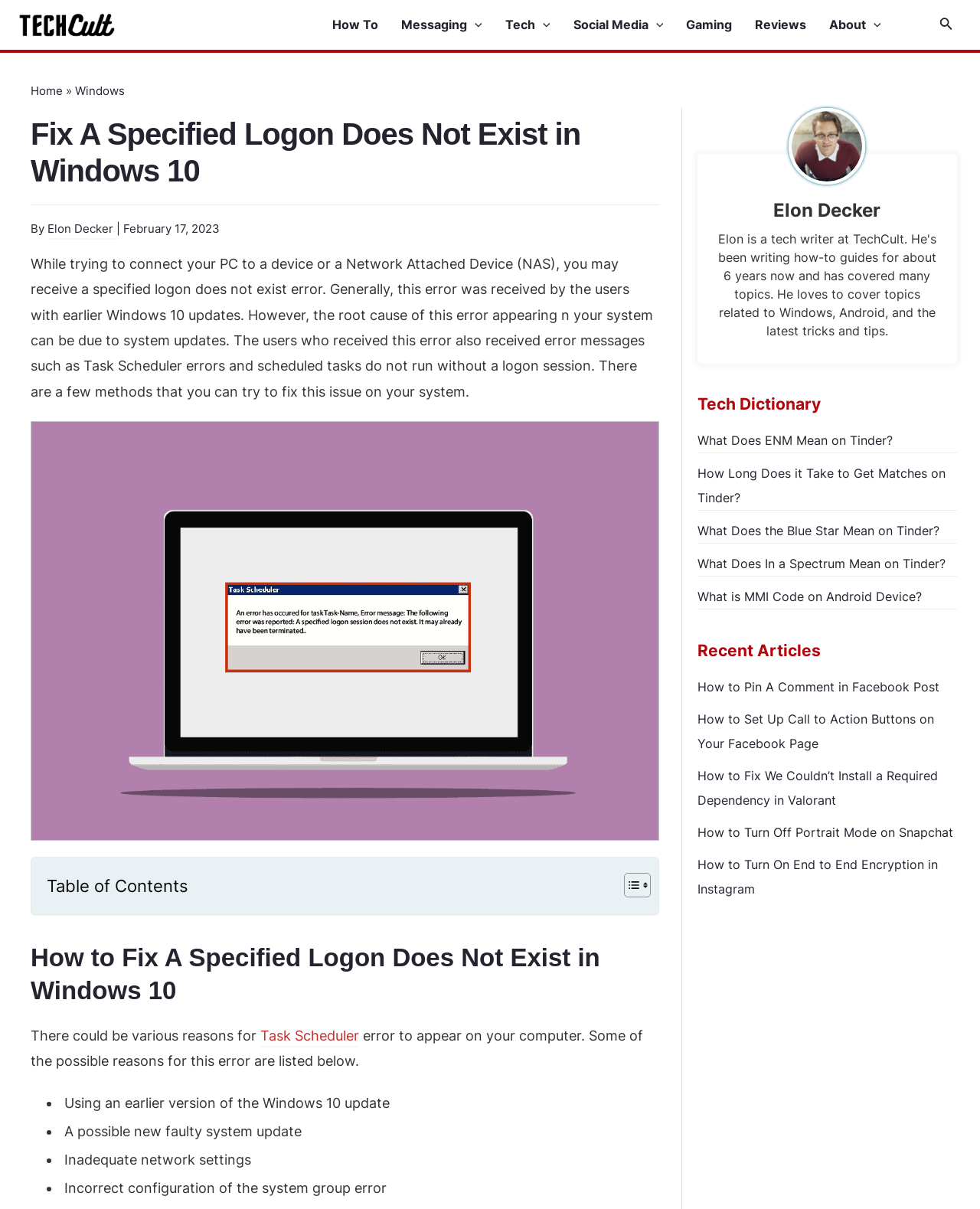Please specify the bounding box coordinates of the clickable region to carry out the following instruction: "Search using the search icon". The coordinates should be four float numbers between 0 and 1, in the format [left, top, right, bottom].

[0.958, 0.013, 0.973, 0.028]